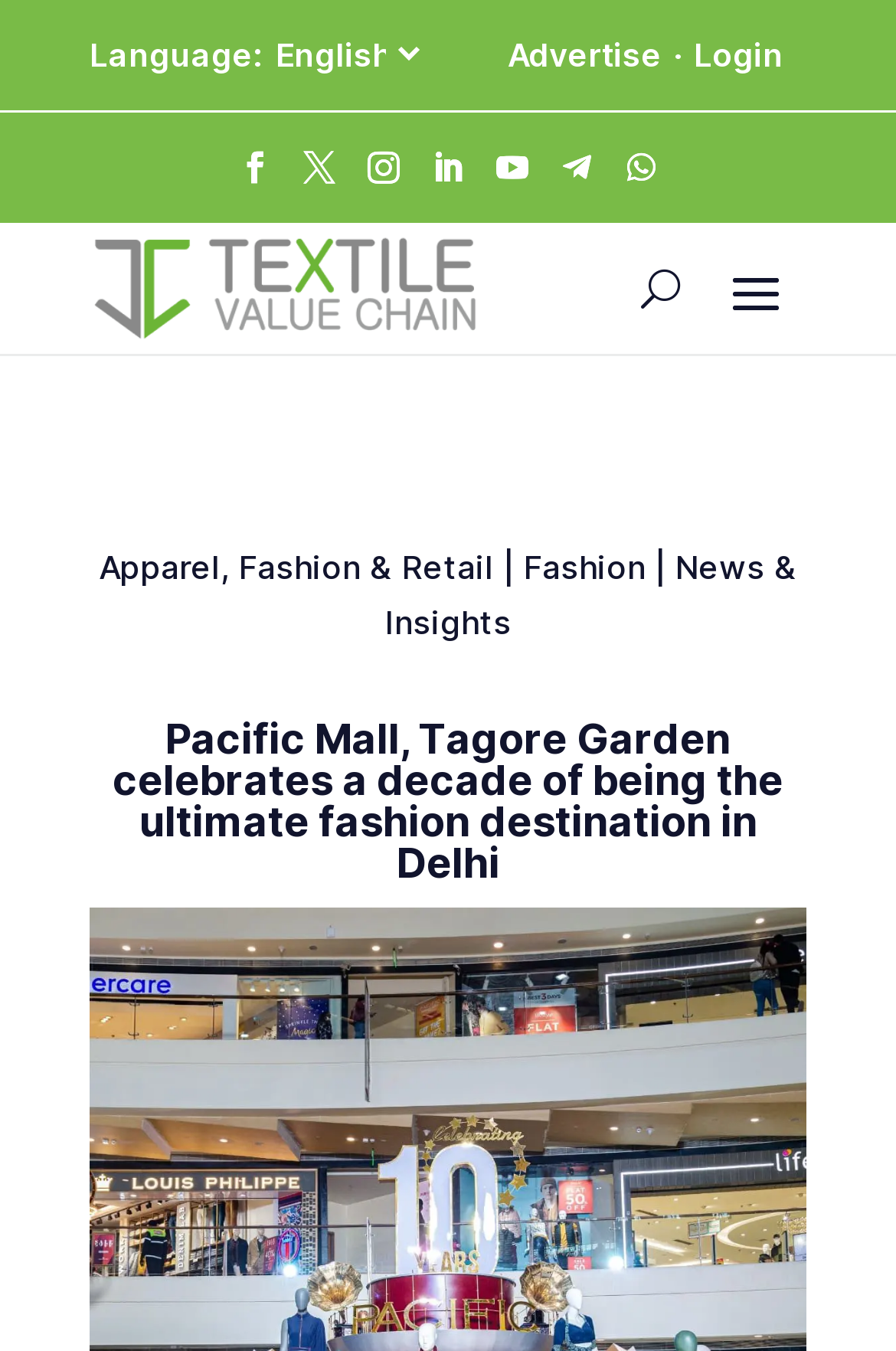Respond to the question below with a single word or phrase:
What is the purpose of the 'U' button?

Unknown